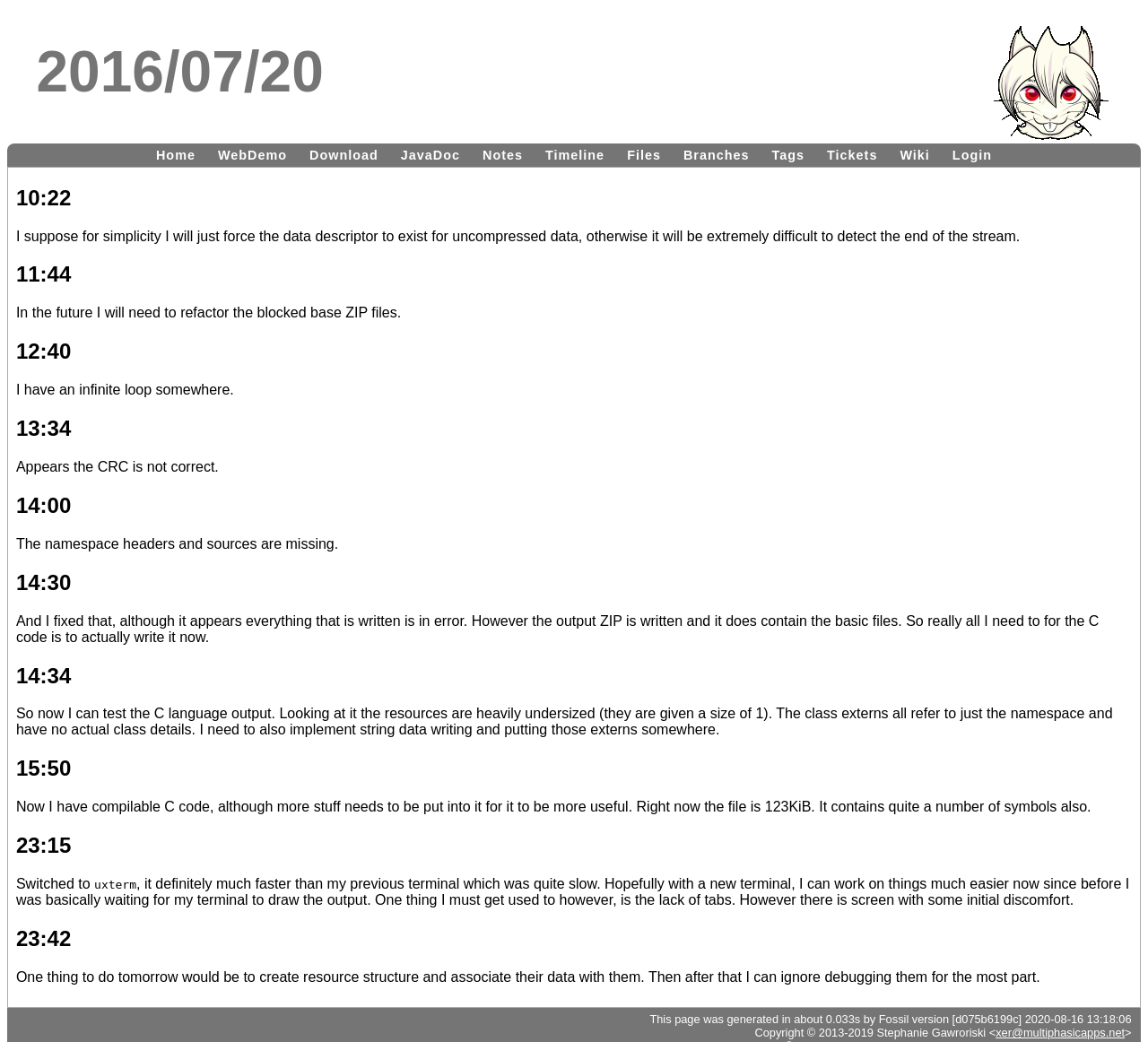Pinpoint the bounding box coordinates of the element to be clicked to execute the instruction: "View the WebDemo page".

[0.182, 0.139, 0.258, 0.158]